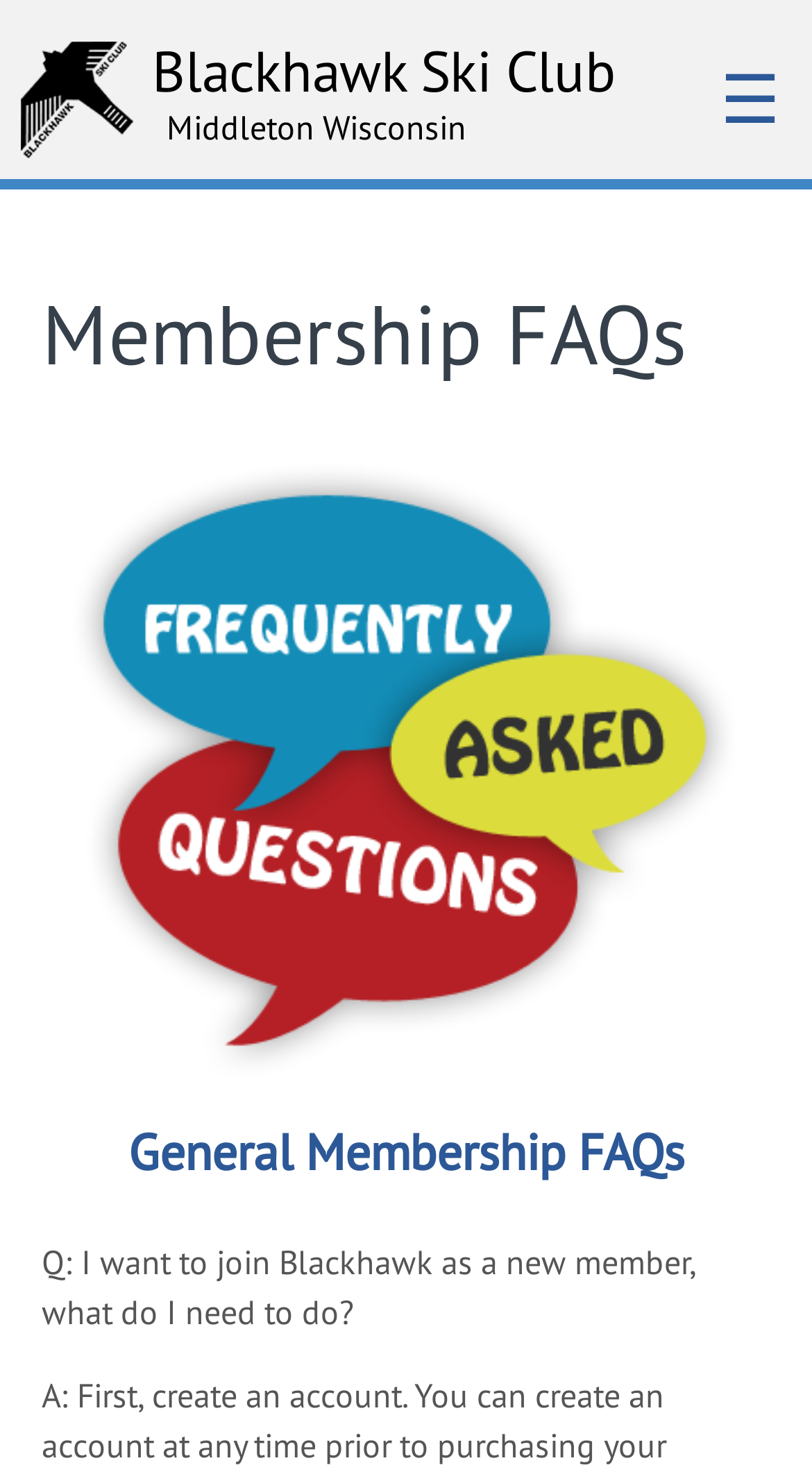Summarize the webpage with a detailed and informative caption.

The webpage is about the Membership FAQs of the Blackhawk Ski Club. At the top left corner, there is a link to "Skip to main content" and an image of a home icon. Next to the image, there is a link to the Blackhawk Ski Club's homepage. 

Below these elements, there is a heading that reads "Middleton Wisconsin", which is likely the location of the ski club. On the top right corner, there is a link with a hamburger menu icon.

The main content of the webpage starts with a heading that says "Membership FAQs", which is also a link. Below this heading, there is another heading that reads "General Membership FAQs". 

The webpage then provides a list of FAQs, with the first question being "I want to join Blackhawk as a new member, what do I need to do?" and its corresponding answer starting with "First, create an account. You can create an account at any time prior to purchasing your...".